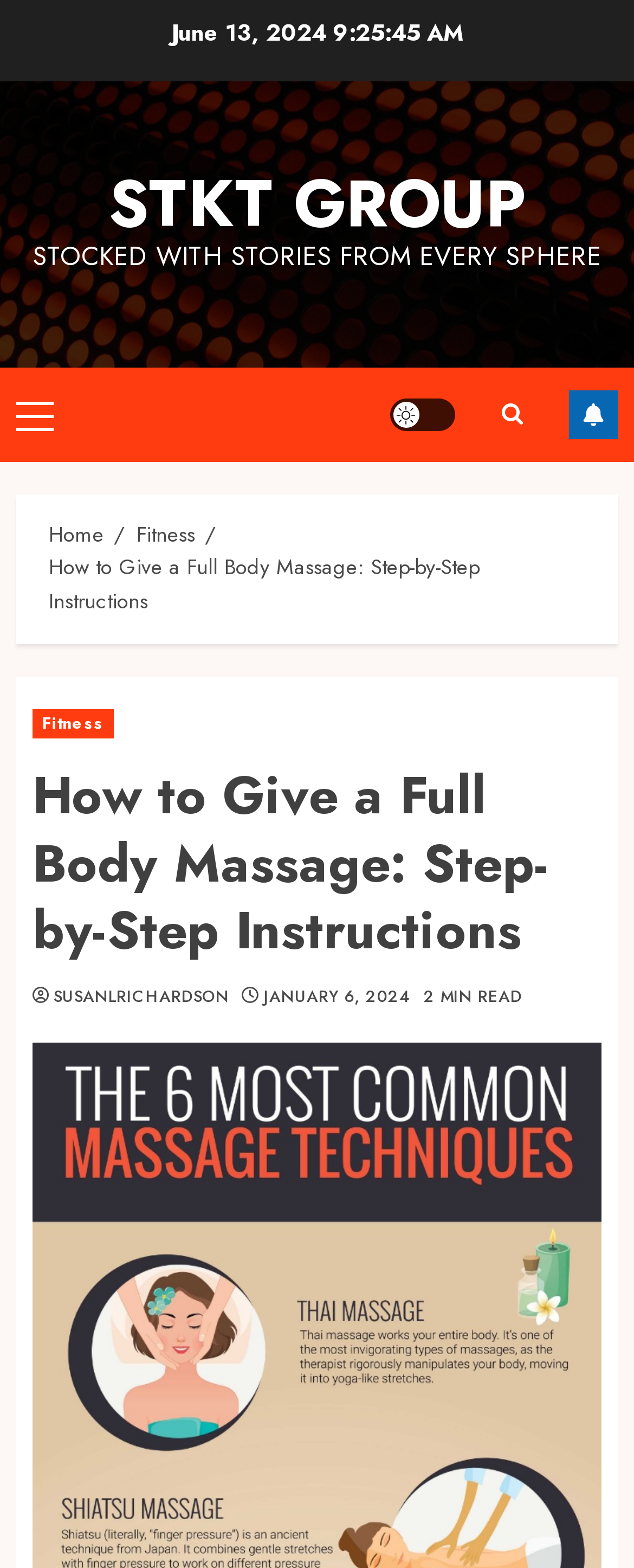Summarize the webpage comprehensively, mentioning all visible components.

The webpage is about providing step-by-step instructions on how to give a full body massage. At the top left, there is a date "June 13, 2024" displayed. Below it, there is a link to "STKT GROUP" and a tagline "STOCKED WITH STORIES FROM EVERY SPHERE". 

On the top right, there are several links and buttons, including a primary menu, a light/dark button, a search icon, and a "FOLLOW" button. 

Below these top elements, there is a navigation section with breadcrumbs, showing the path "Home" > "Fitness" > "How to Give a Full Body Massage: Step-by-Step Instructions". 

The main content area is divided into sections. The first section has a header with the title "How to Give a Full Body Massage: Step-by-Step Instructions" and a subheading "Fitness". Below the title, there is information about the author "SUSANLRICHARDSON" and the publication date "JANUARY 6, 2024", along with a note indicating the article is a "2 MIN READ".